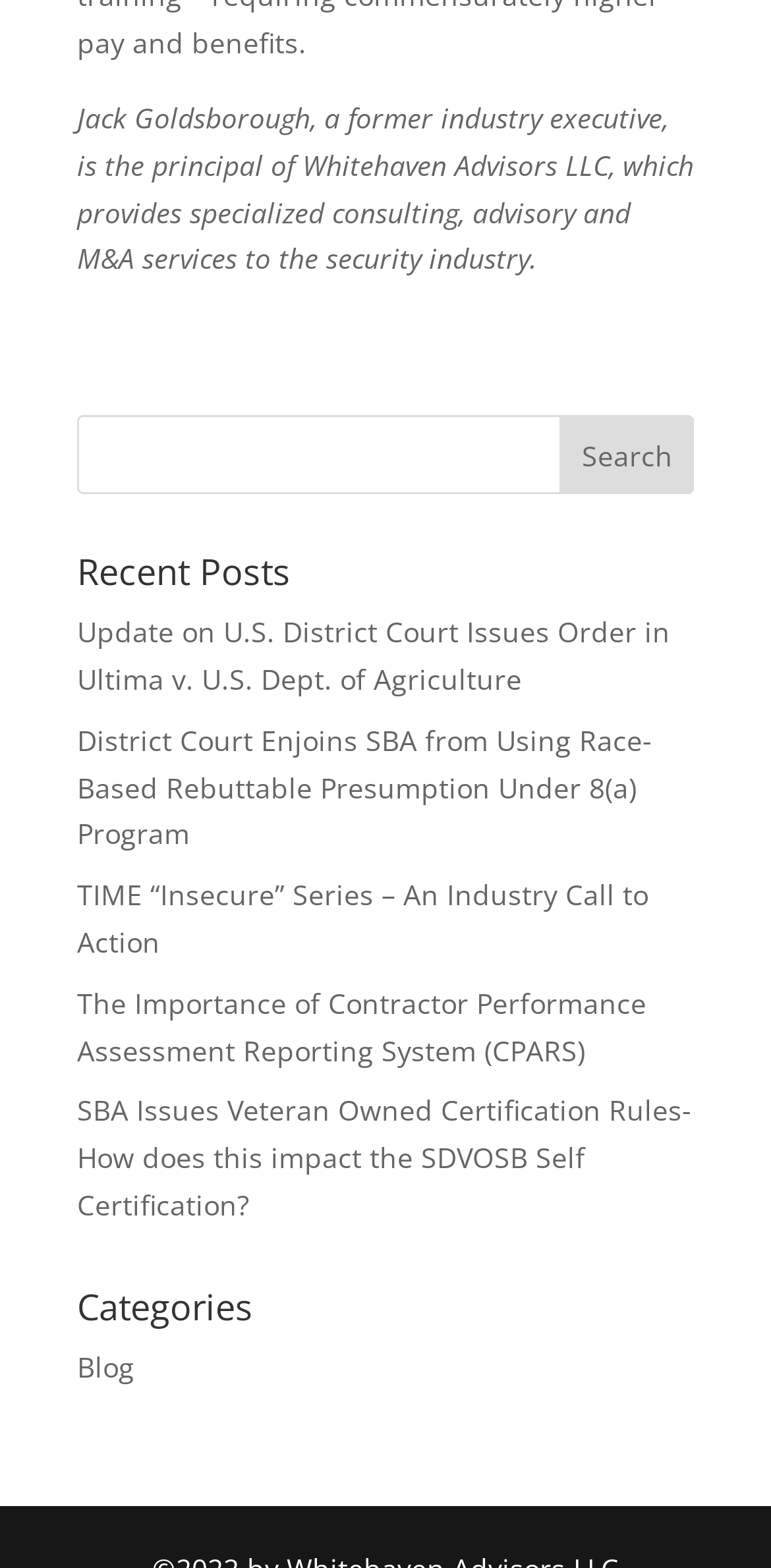What is the topic of the first recent post?
Answer the question in a detailed and comprehensive manner.

The first recent post is titled 'Update on U.S. District Court Issues Order in Ultima v. U.S. Dept. of Agriculture', indicating that it is related to a court case involving Ultima and the U.S. Department of Agriculture.